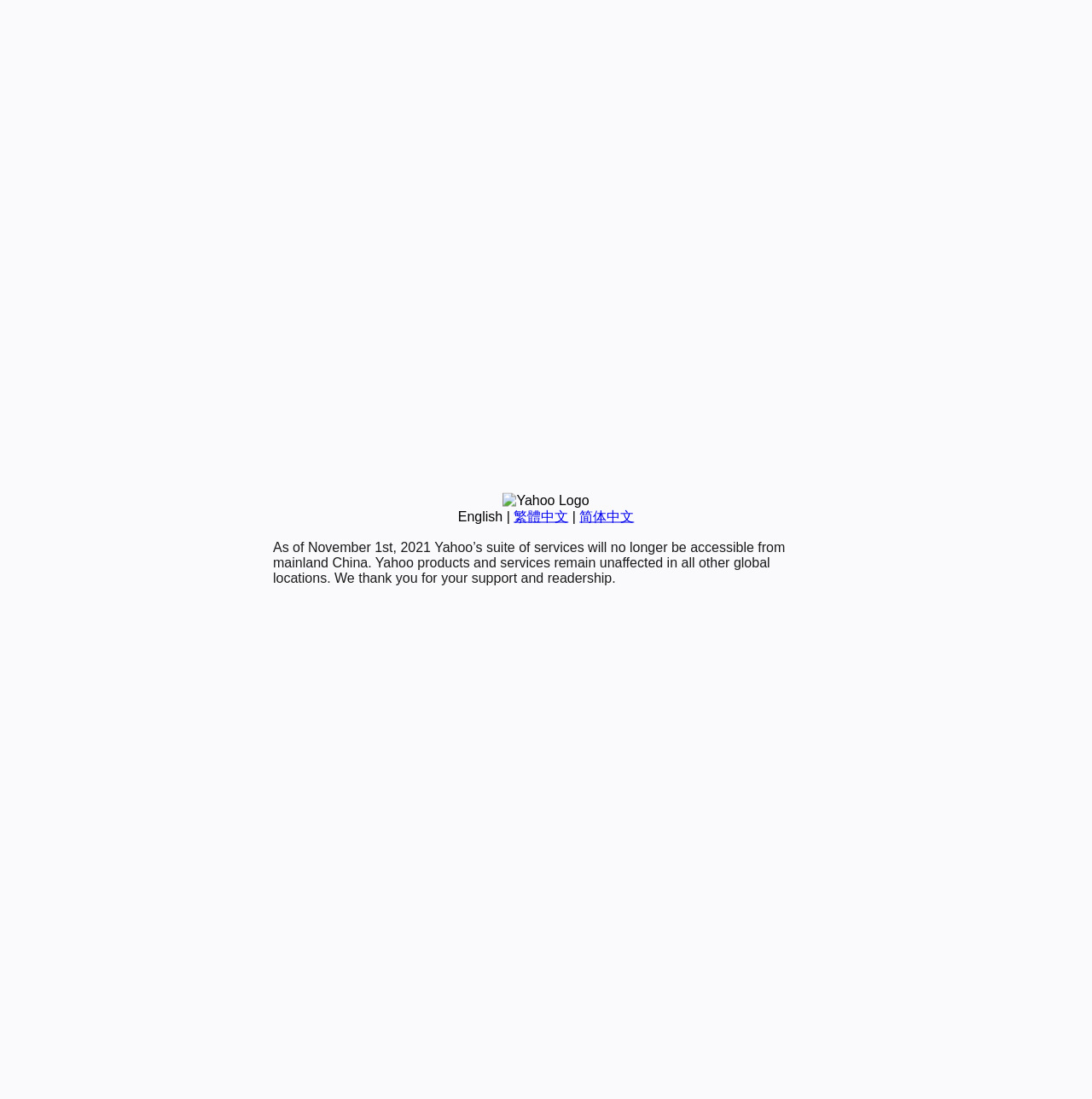Extract the bounding box coordinates for the HTML element that matches this description: "English". The coordinates should be four float numbers between 0 and 1, i.e., [left, top, right, bottom].

[0.419, 0.463, 0.46, 0.476]